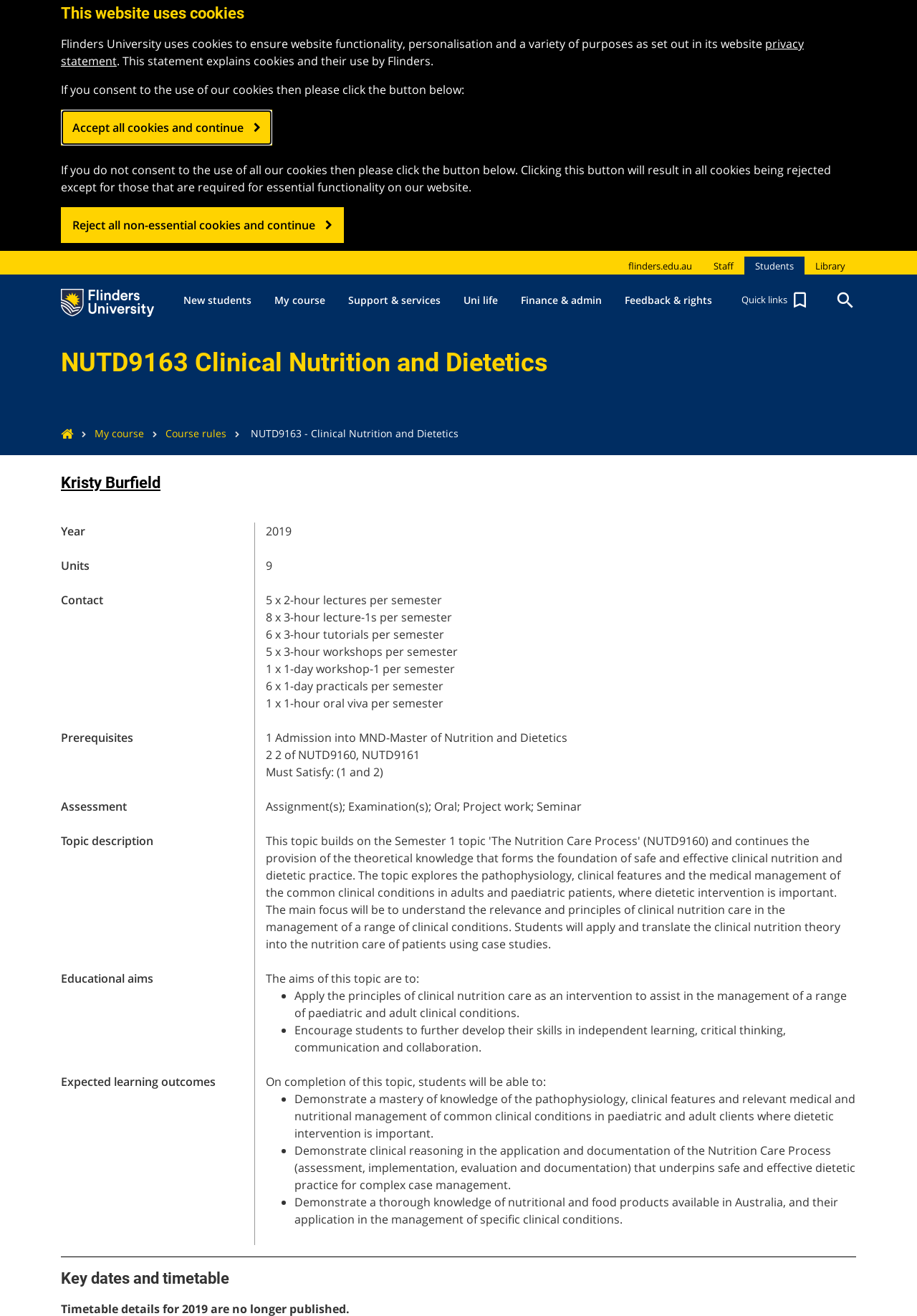Pinpoint the bounding box coordinates of the element to be clicked to execute the instruction: "Click the Quick links button".

[0.809, 0.209, 0.884, 0.247]